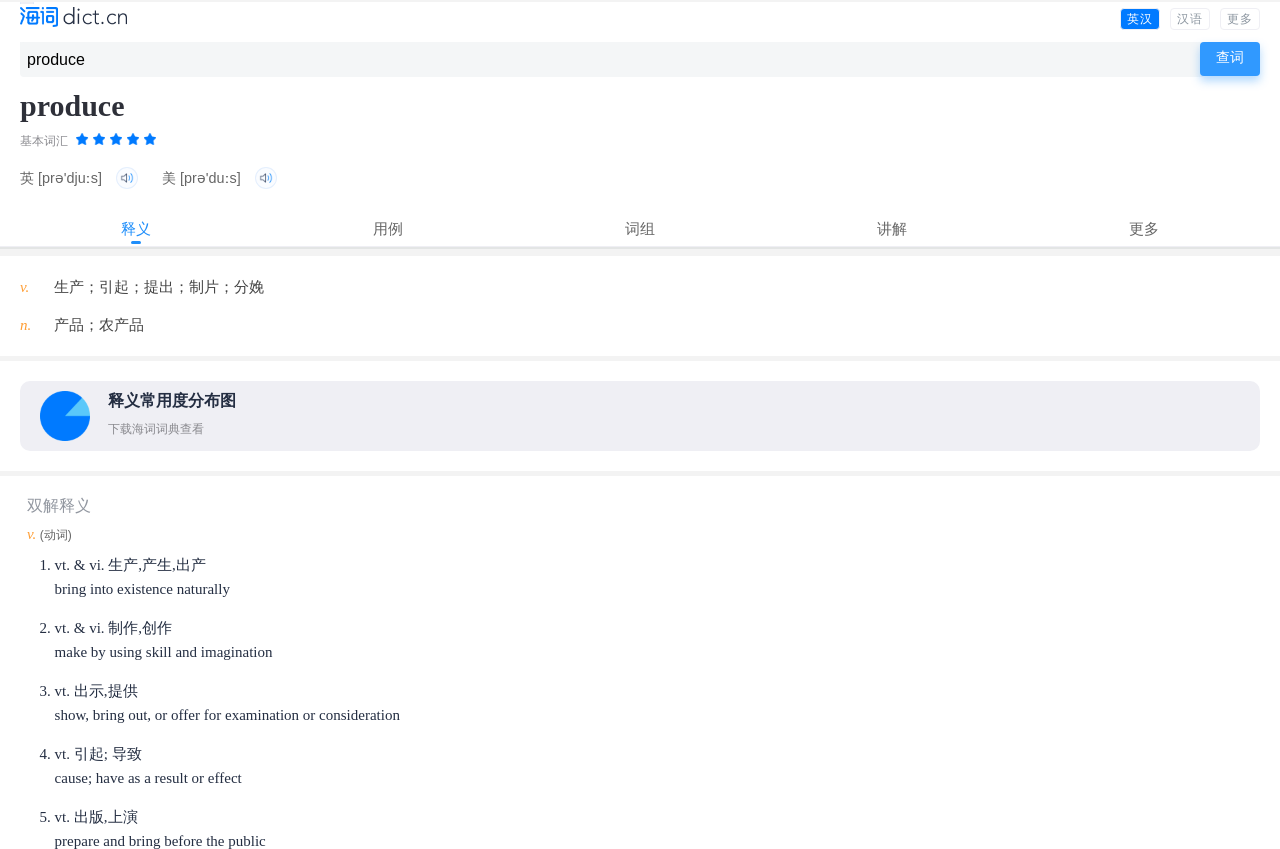Please find the bounding box coordinates of the element that must be clicked to perform the given instruction: "view the definition of 'produce'". The coordinates should be four float numbers from 0 to 1, i.e., [left, top, right, bottom].

[0.016, 0.105, 0.097, 0.157]